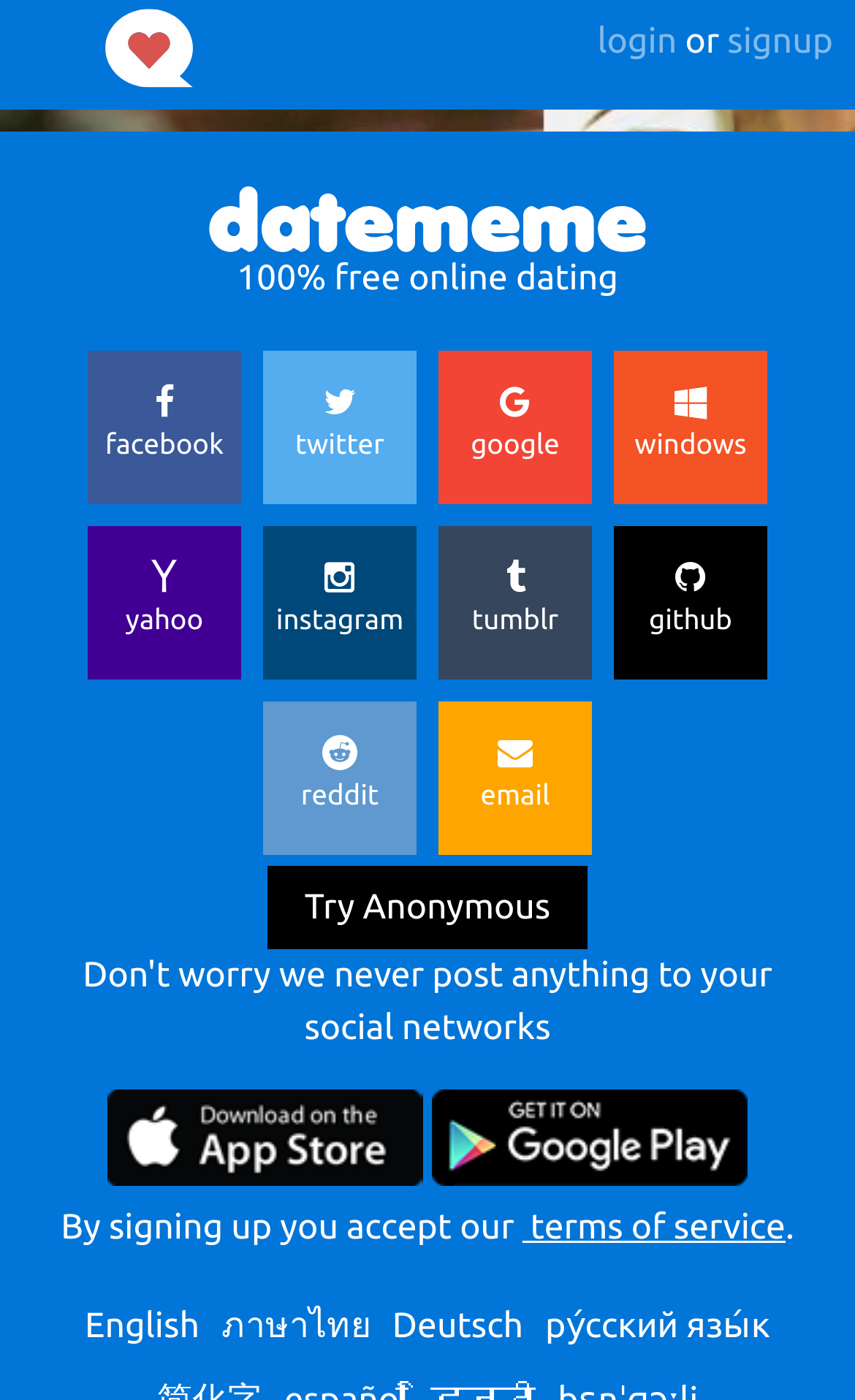Please answer the following question using a single word or phrase: 
What is the name of the website?

Datememe